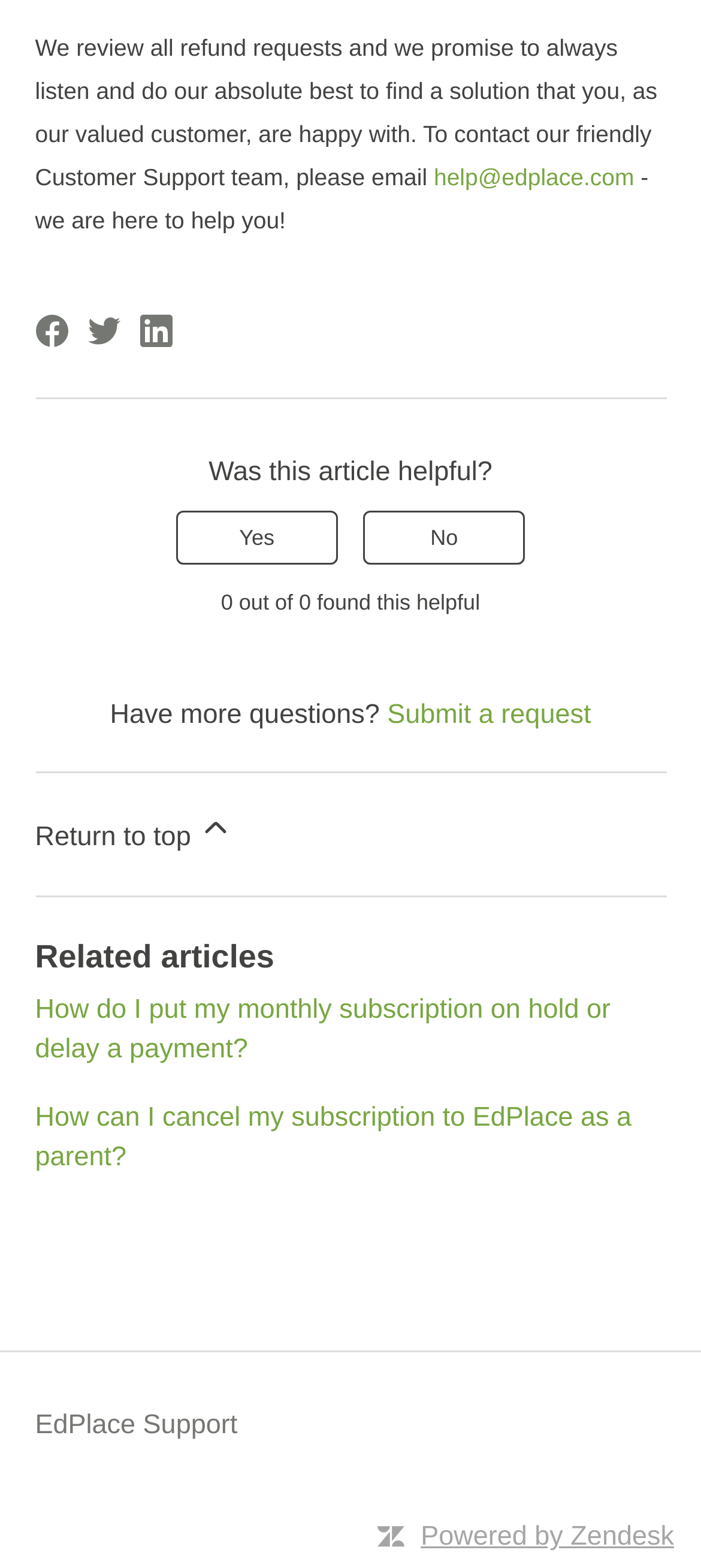Locate the bounding box coordinates of the element that needs to be clicked to carry out the instruction: "Submit a request". The coordinates should be given as four float numbers ranging from 0 to 1, i.e., [left, top, right, bottom].

[0.552, 0.446, 0.843, 0.465]